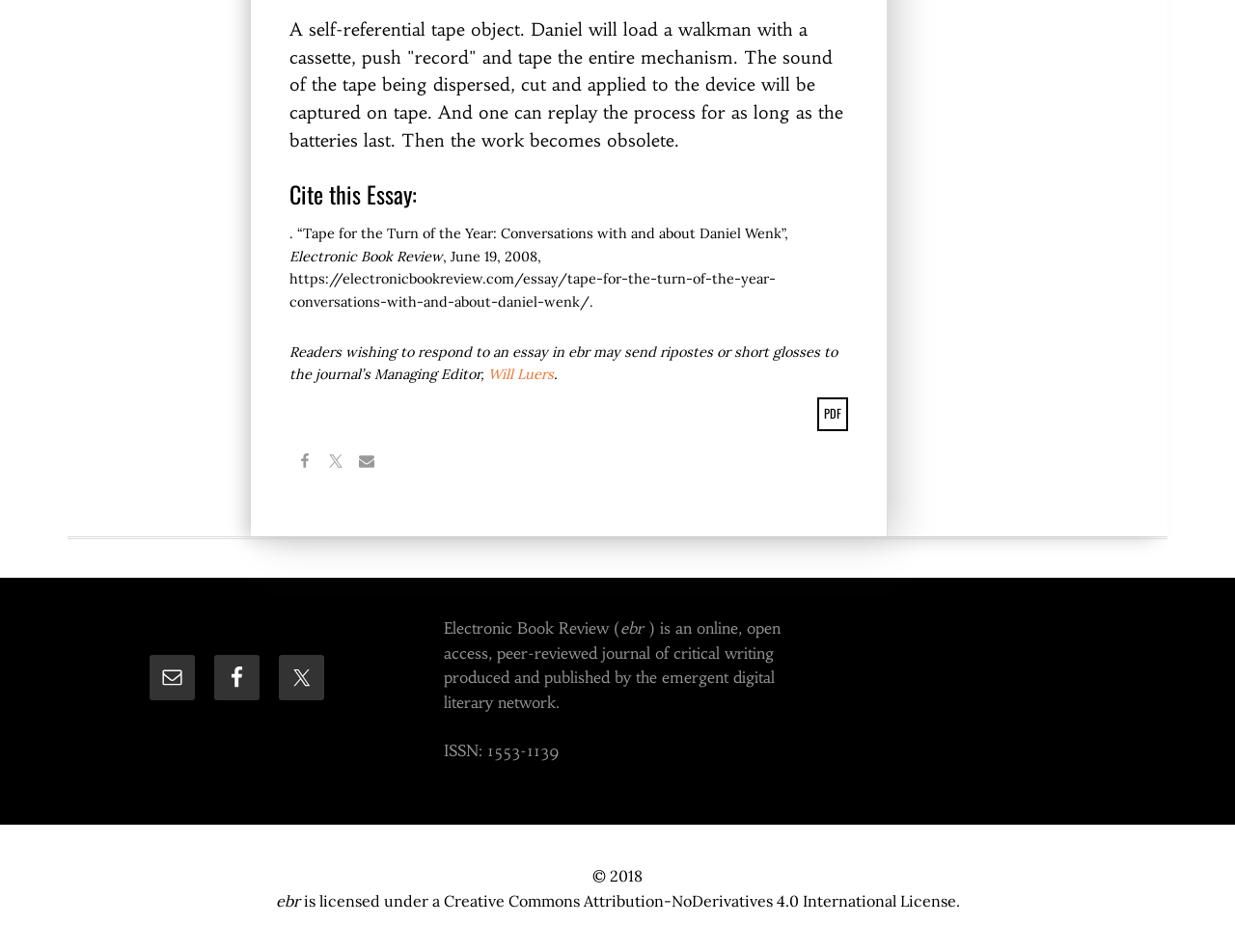Find the bounding box coordinates of the element you need to click on to perform this action: 'Click on the 'Will Luers' link'. The coordinates should be represented by four float values between 0 and 1, in the format [left, top, right, bottom].

[0.395, 0.384, 0.448, 0.403]